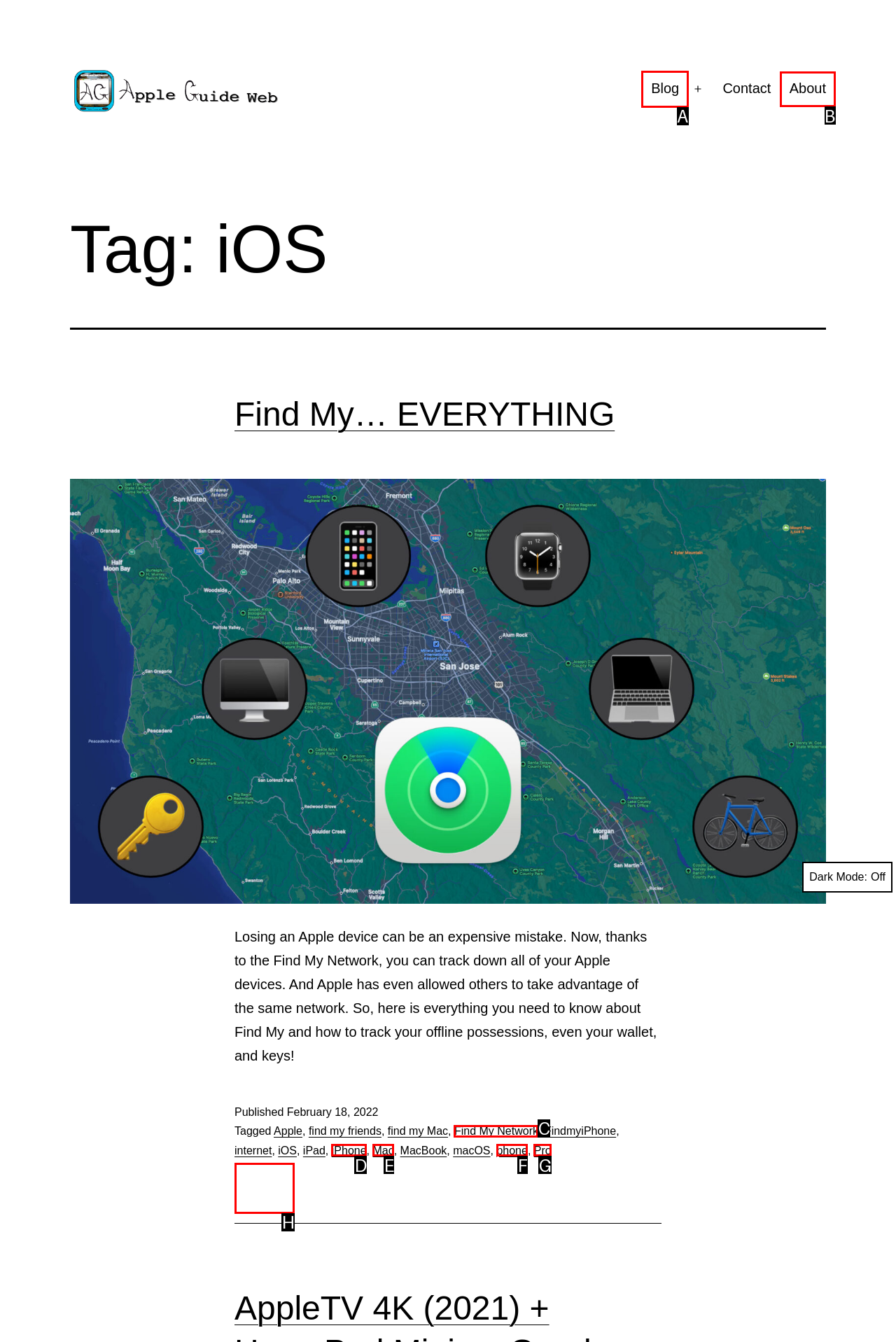Identify the correct UI element to click on to achieve the following task: Click on the 'Blog' link Respond with the corresponding letter from the given choices.

A